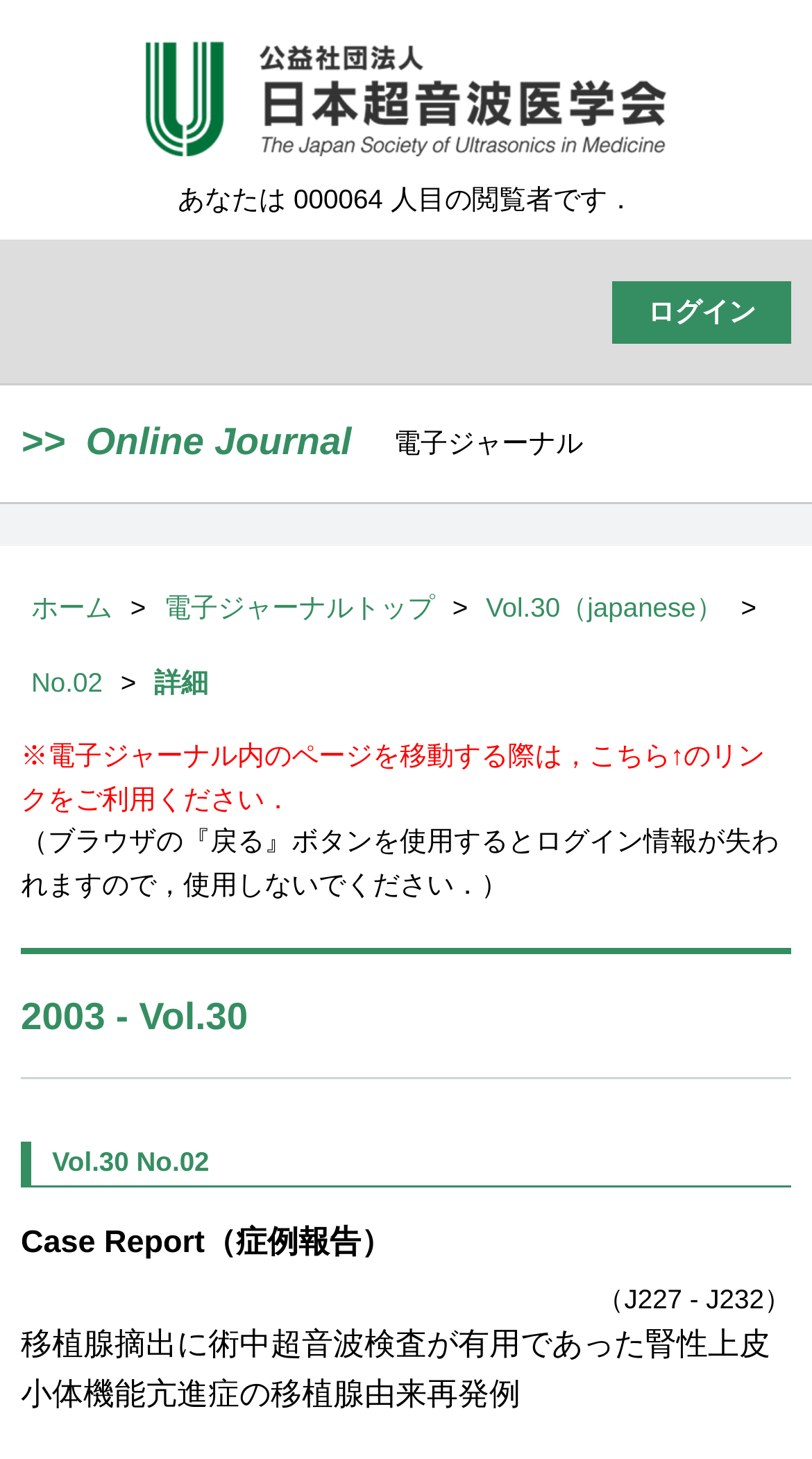Answer the following inquiry with a single word or phrase:
What is the topic of the case report?

腎性上皮小体機能亢進症